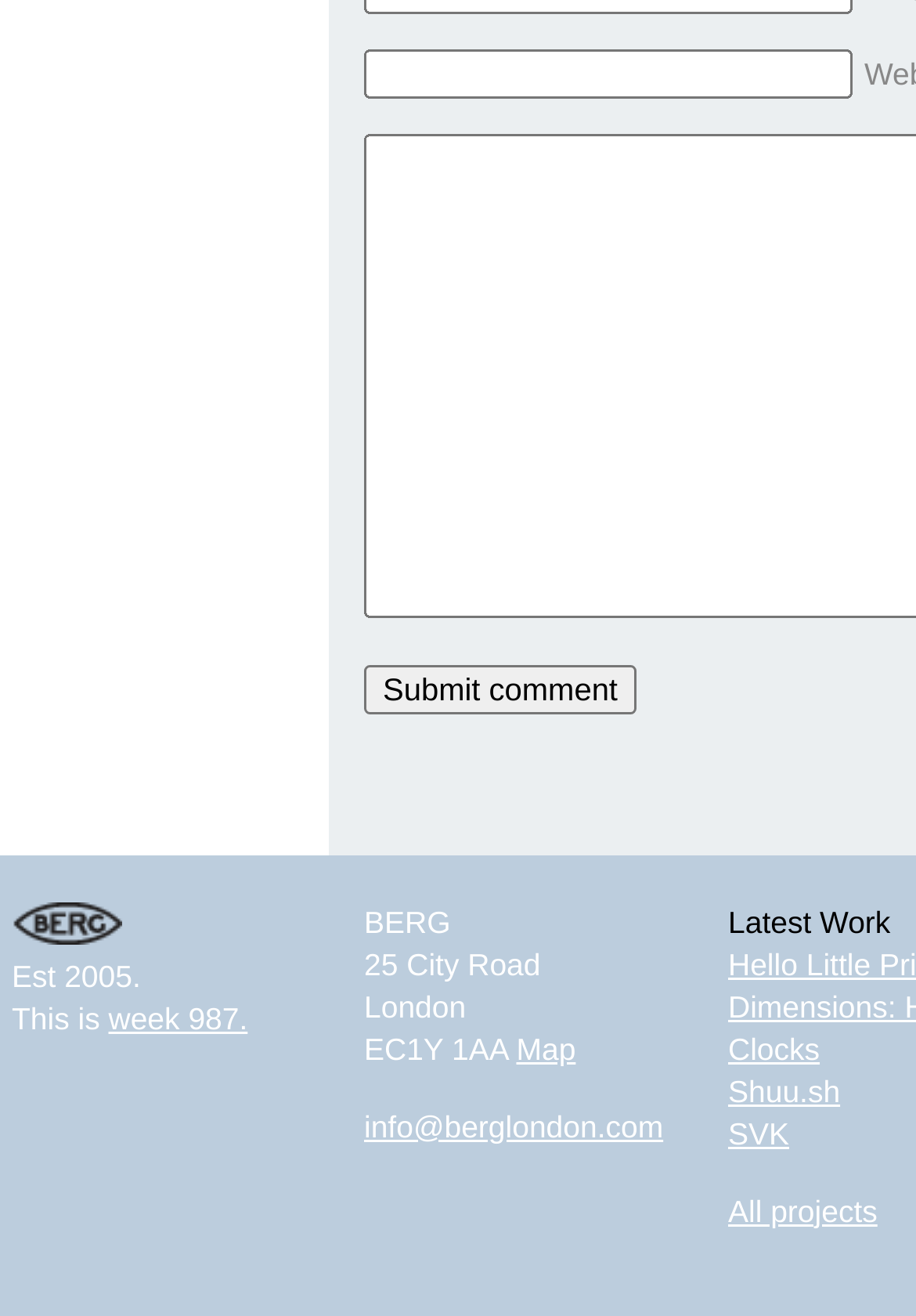Give a short answer to this question using one word or a phrase:
What is the email address provided on the webpage?

info@berglondon.com